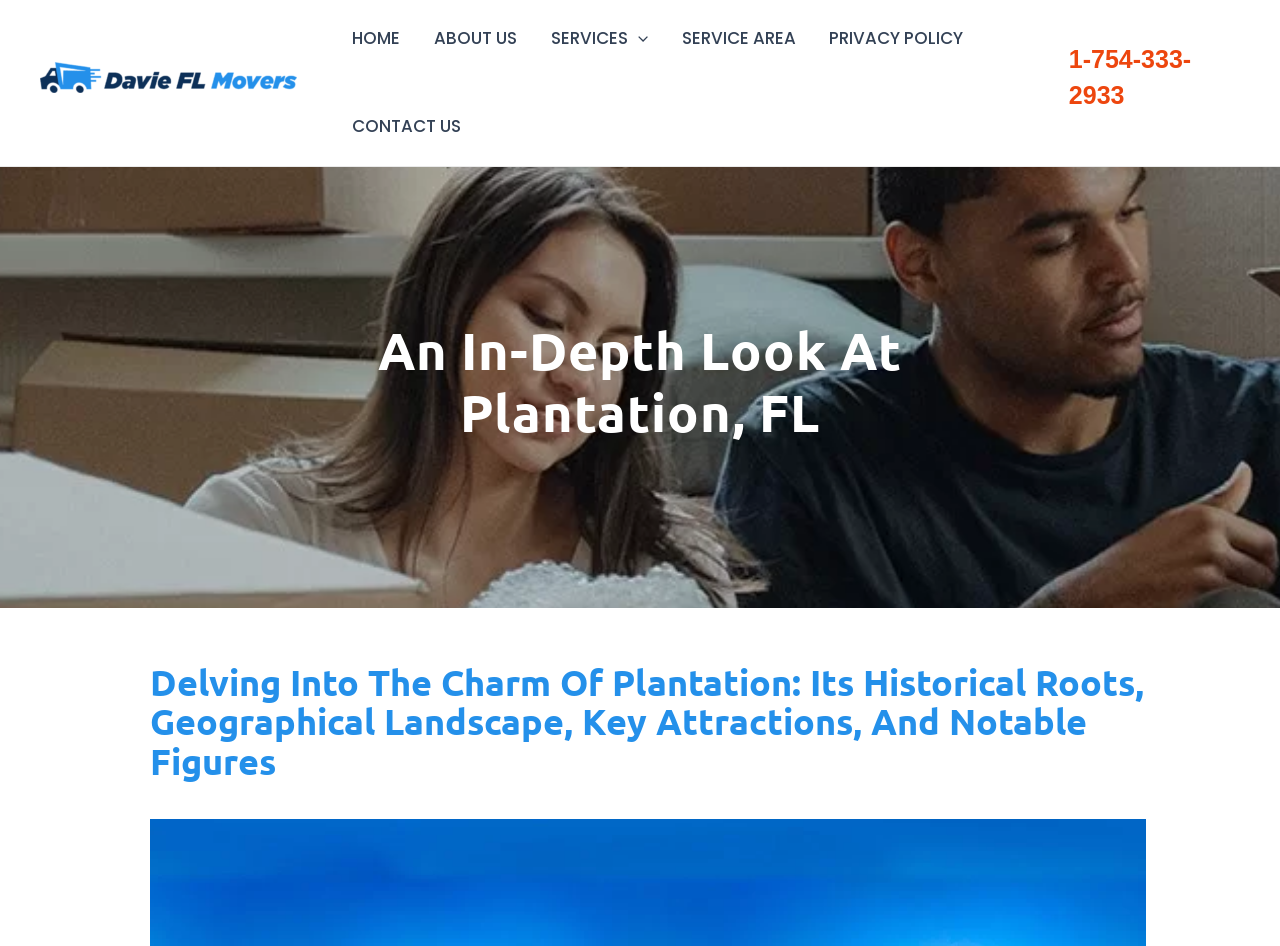Predict the bounding box coordinates of the UI element that matches this description: "alt="Daviefl Movers"". The coordinates should be in the format [left, top, right, bottom] with each value between 0 and 1.

[0.031, 0.072, 0.232, 0.089]